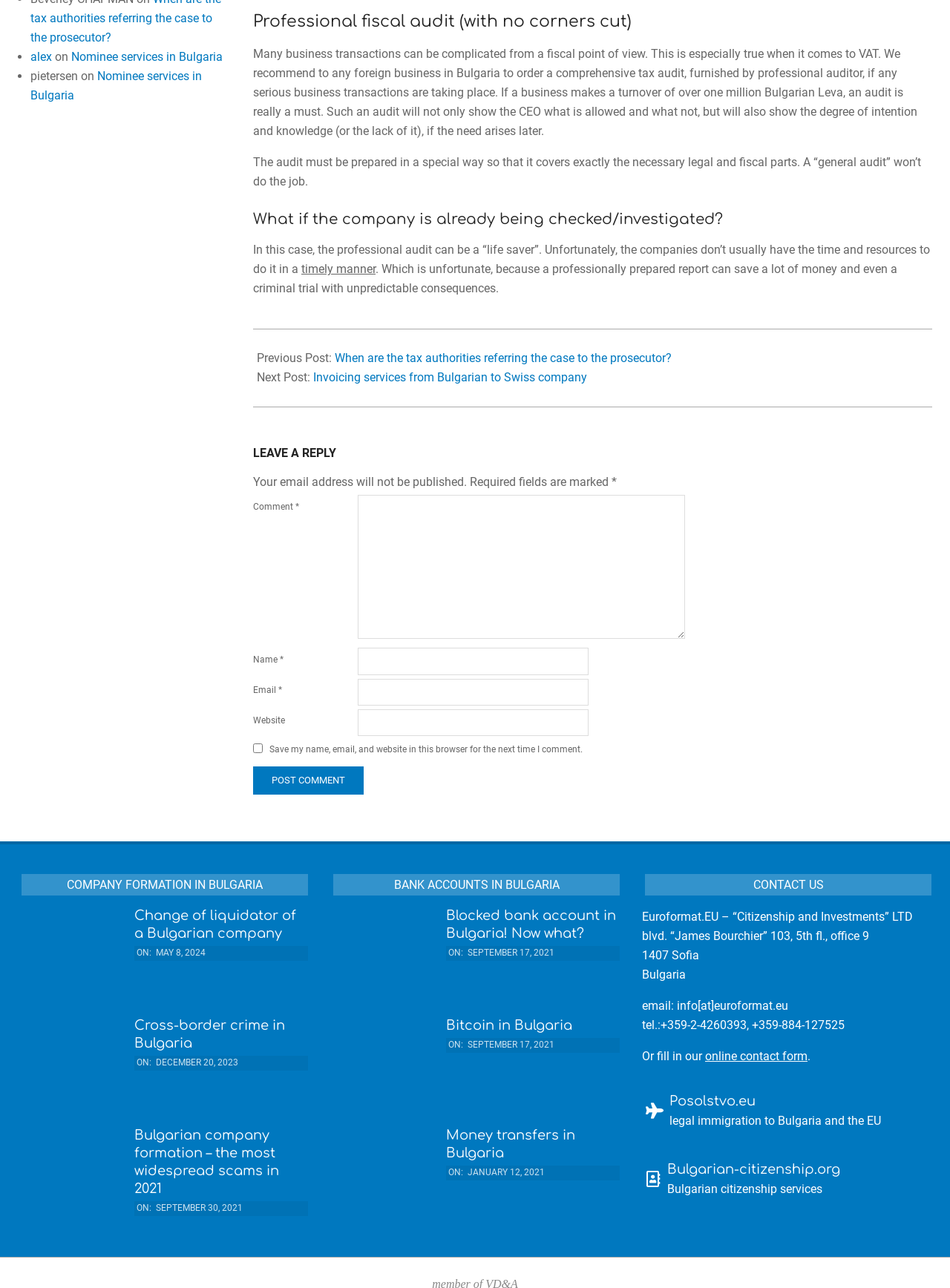Specify the bounding box coordinates of the region I need to click to perform the following instruction: "Enter your name in the 'Name' field". The coordinates must be four float numbers in the range of 0 to 1, i.e., [left, top, right, bottom].

[0.377, 0.503, 0.62, 0.524]